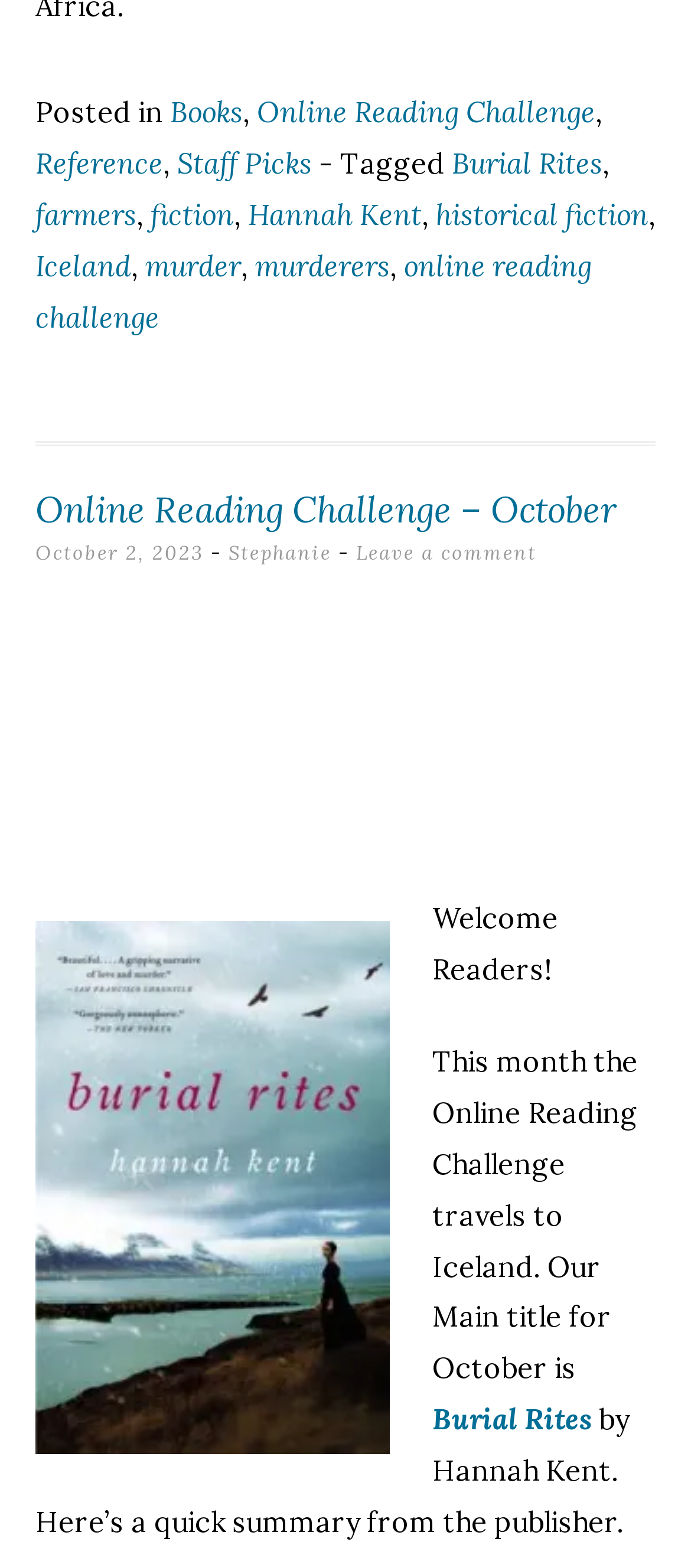Provide the bounding box coordinates of the HTML element described by the text: "parent_node: Welcome Readers!". The coordinates should be in the format [left, top, right, bottom] with values between 0 and 1.

[0.051, 0.383, 0.949, 0.596]